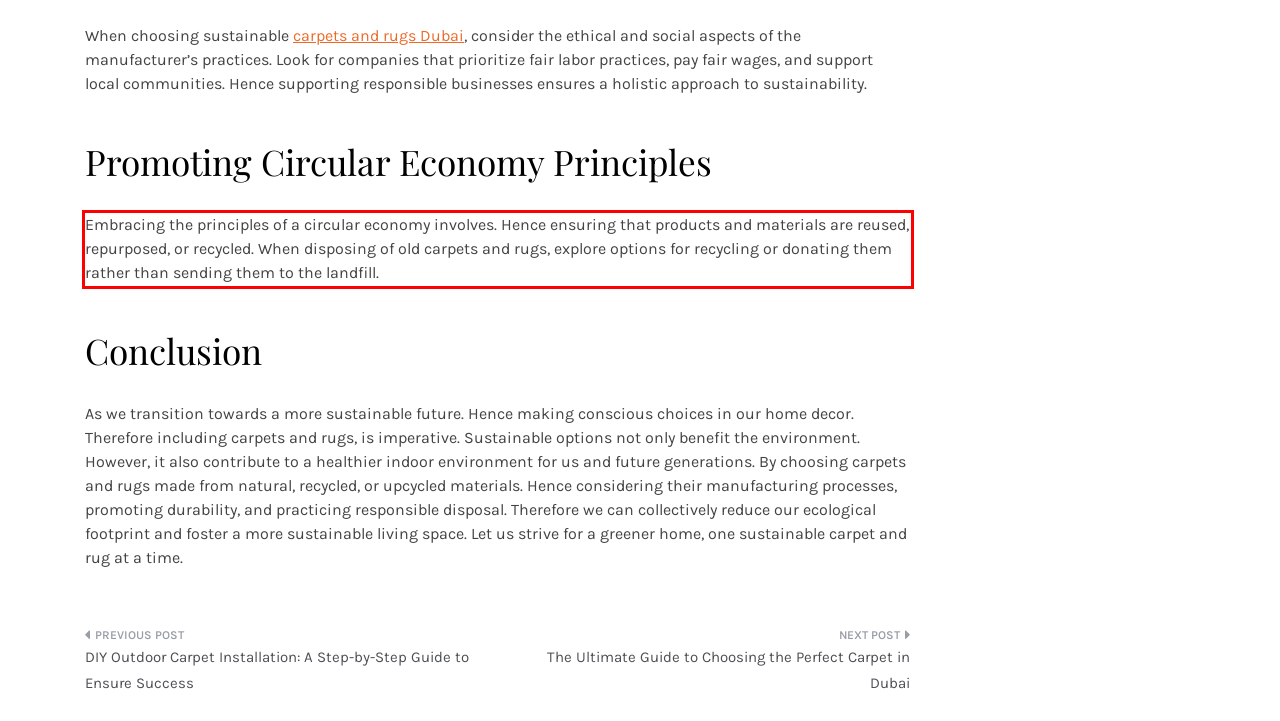The screenshot provided shows a webpage with a red bounding box. Apply OCR to the text within this red bounding box and provide the extracted content.

Embracing the principles of a circular economy involves. Hence ensuring that products and materials are reused, repurposed, or recycled. When disposing of old carpets and rugs, explore options for recycling or donating them rather than sending them to the landfill.